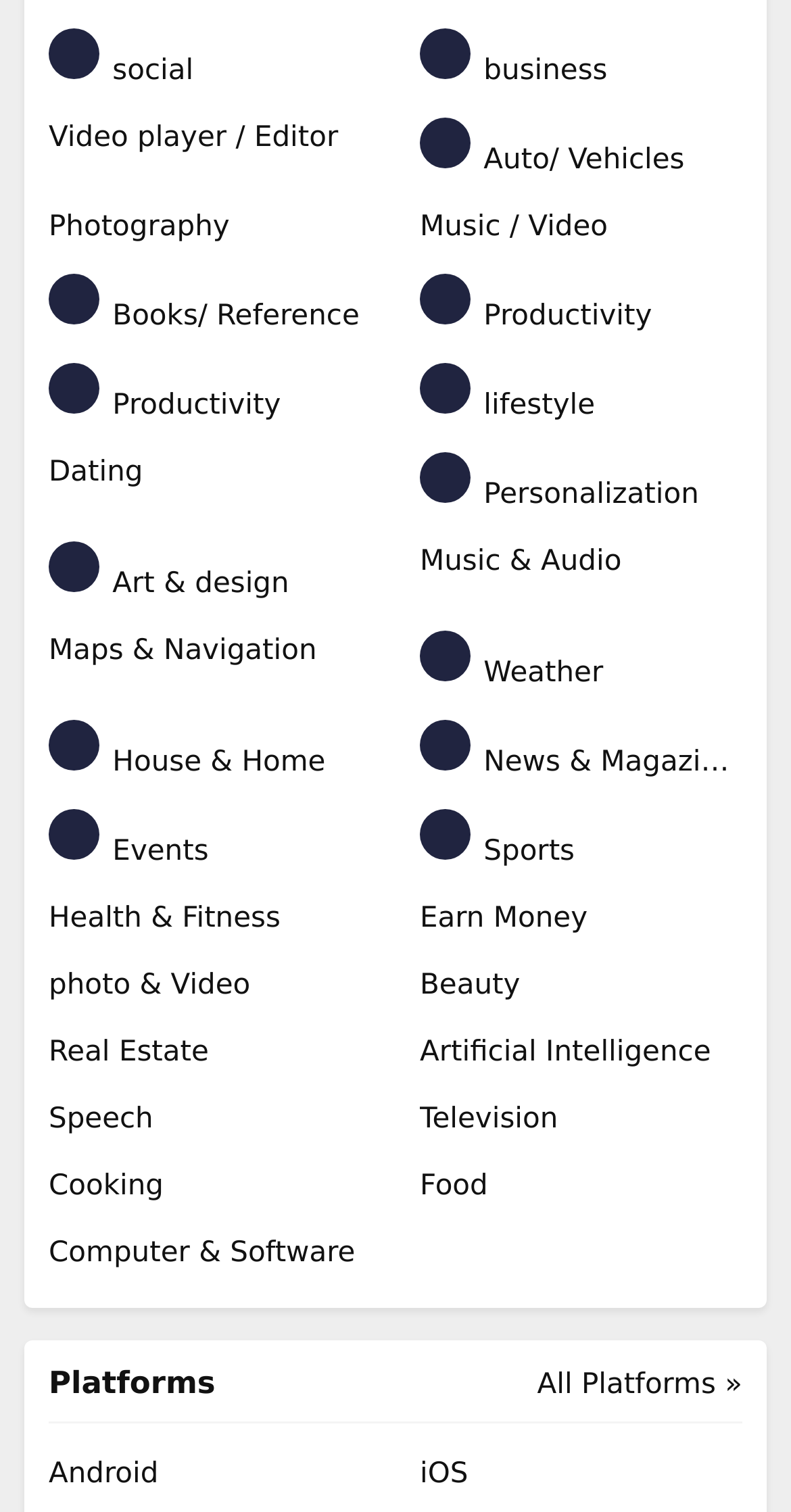Respond to the question below with a single word or phrase: What is the first category on the left side?

social